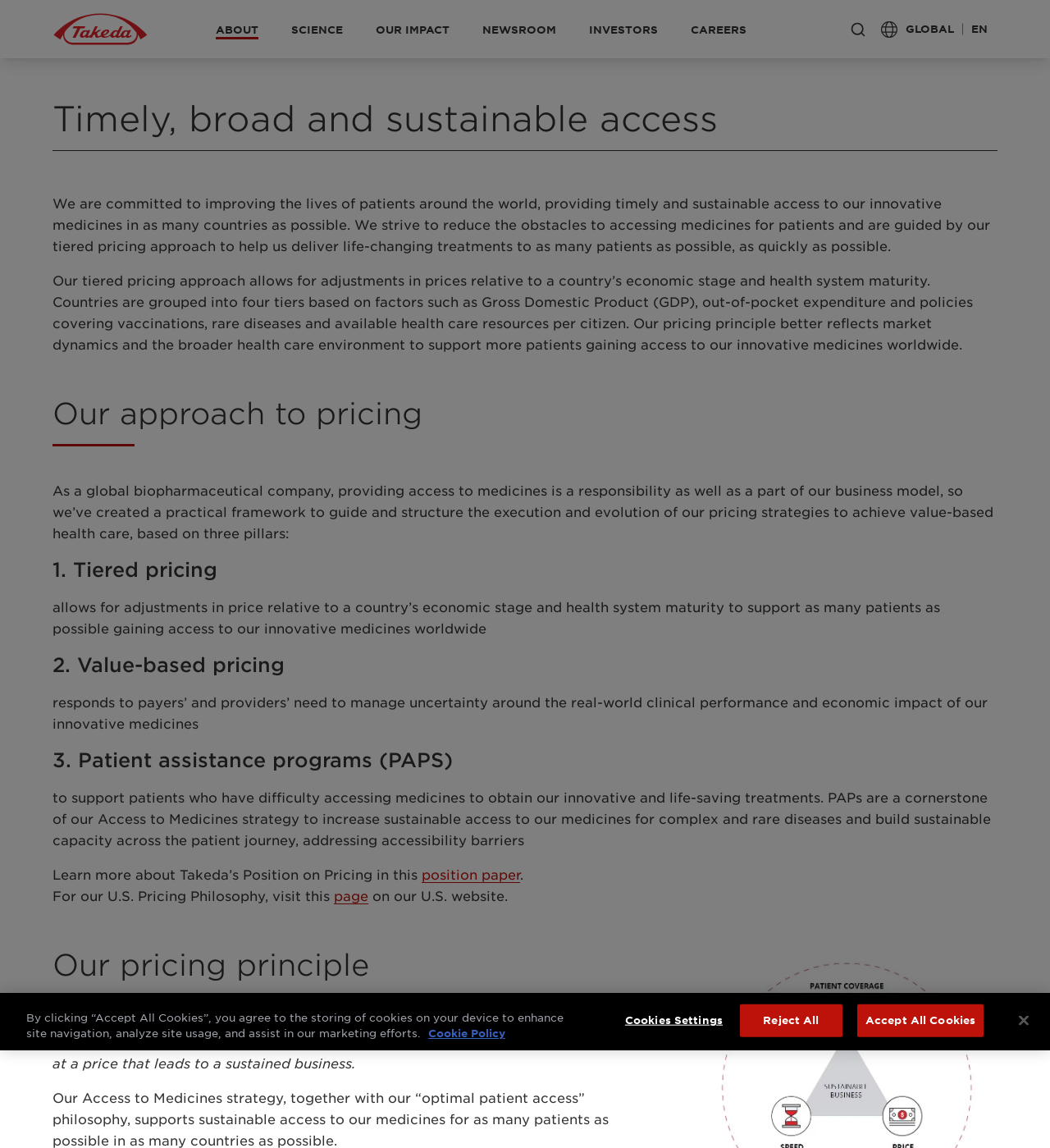What is the goal of the Access to Medicines strategy?
Identify the answer in the screenshot and reply with a single word or phrase.

Sustainable access to medicines